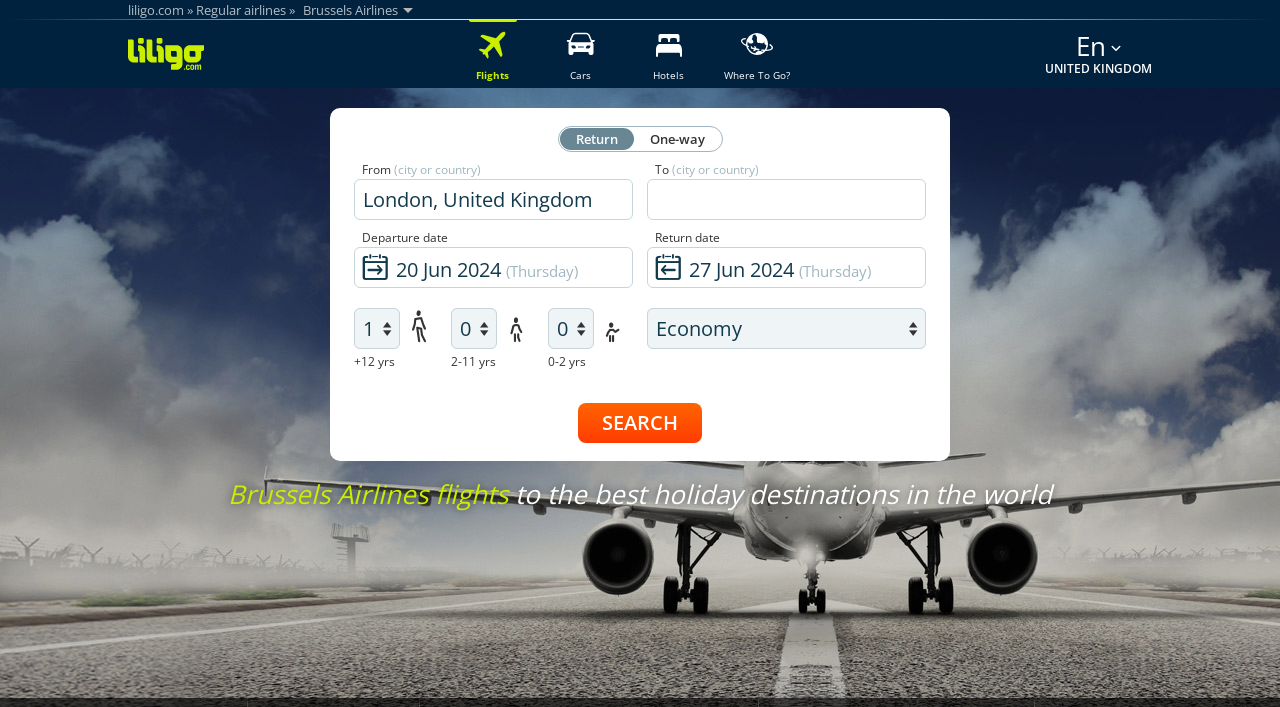Provide the bounding box for the UI element matching this description: "where to go?".

[0.572, 0.028, 0.61, 0.124]